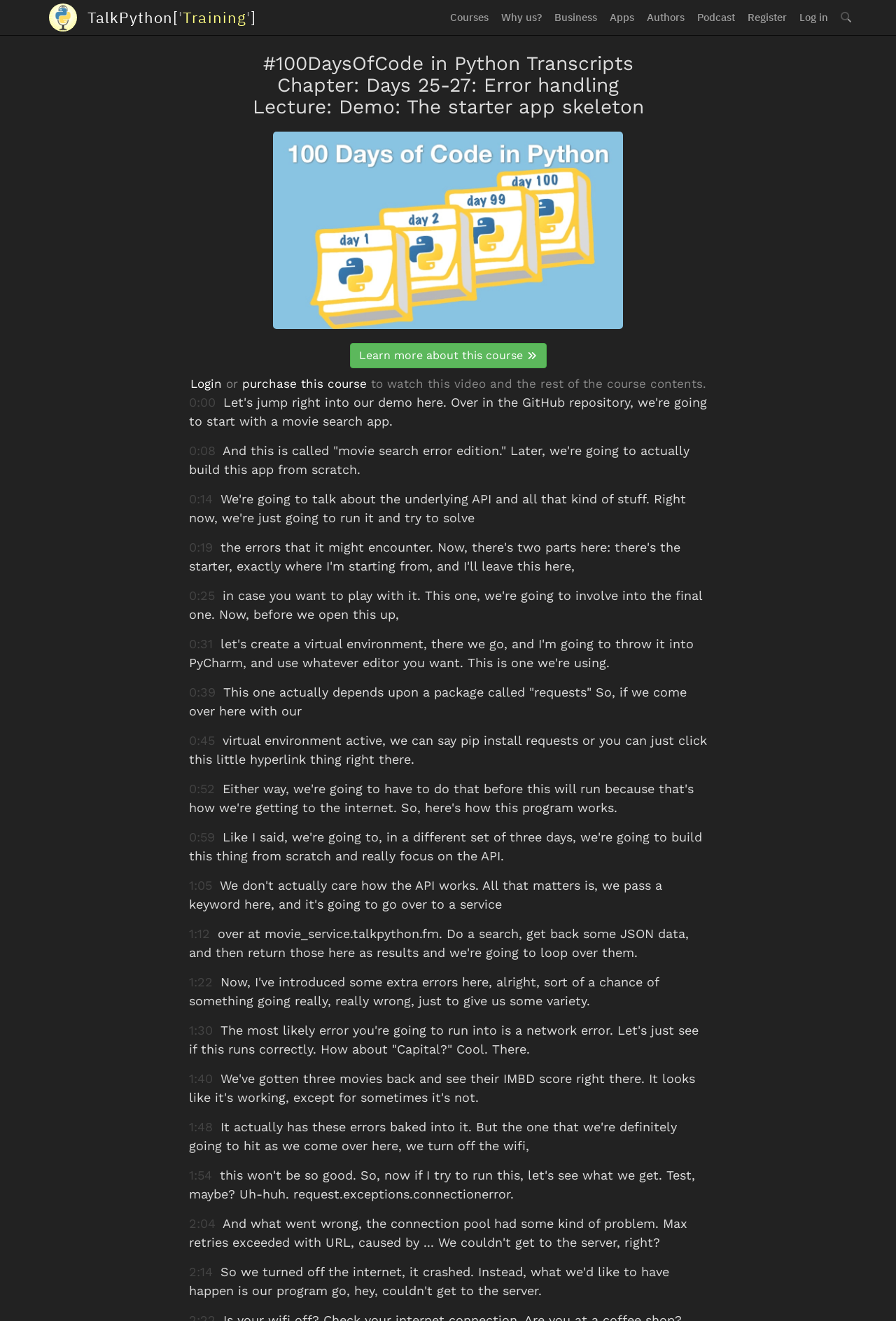Answer the question using only a single word or phrase: 
What is the logo on the top left corner?

Talk Python Logo